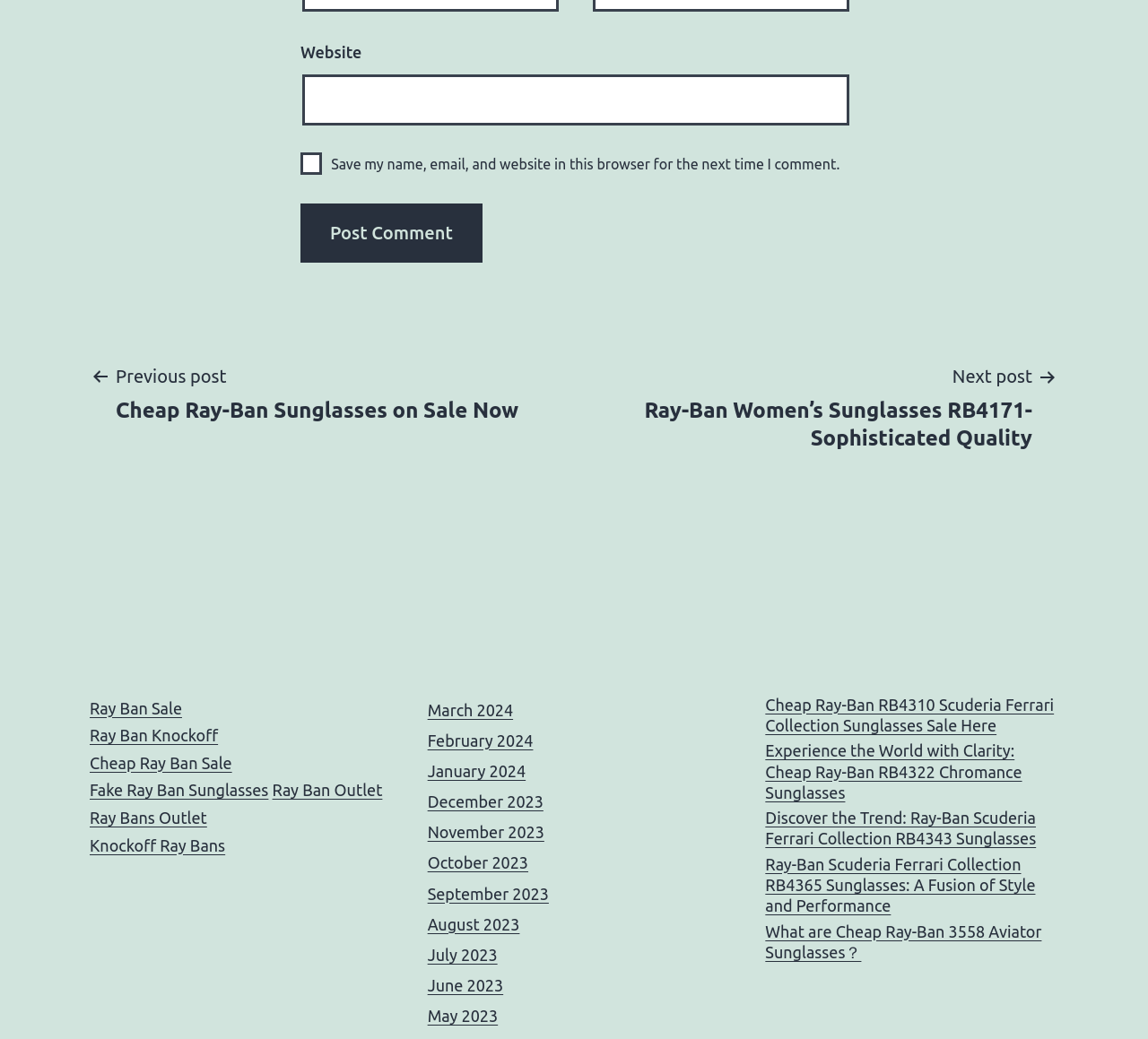Please specify the coordinates of the bounding box for the element that should be clicked to carry out this instruction: "Visit Ray Ban Sale". The coordinates must be four float numbers between 0 and 1, formatted as [left, top, right, bottom].

[0.078, 0.673, 0.159, 0.69]